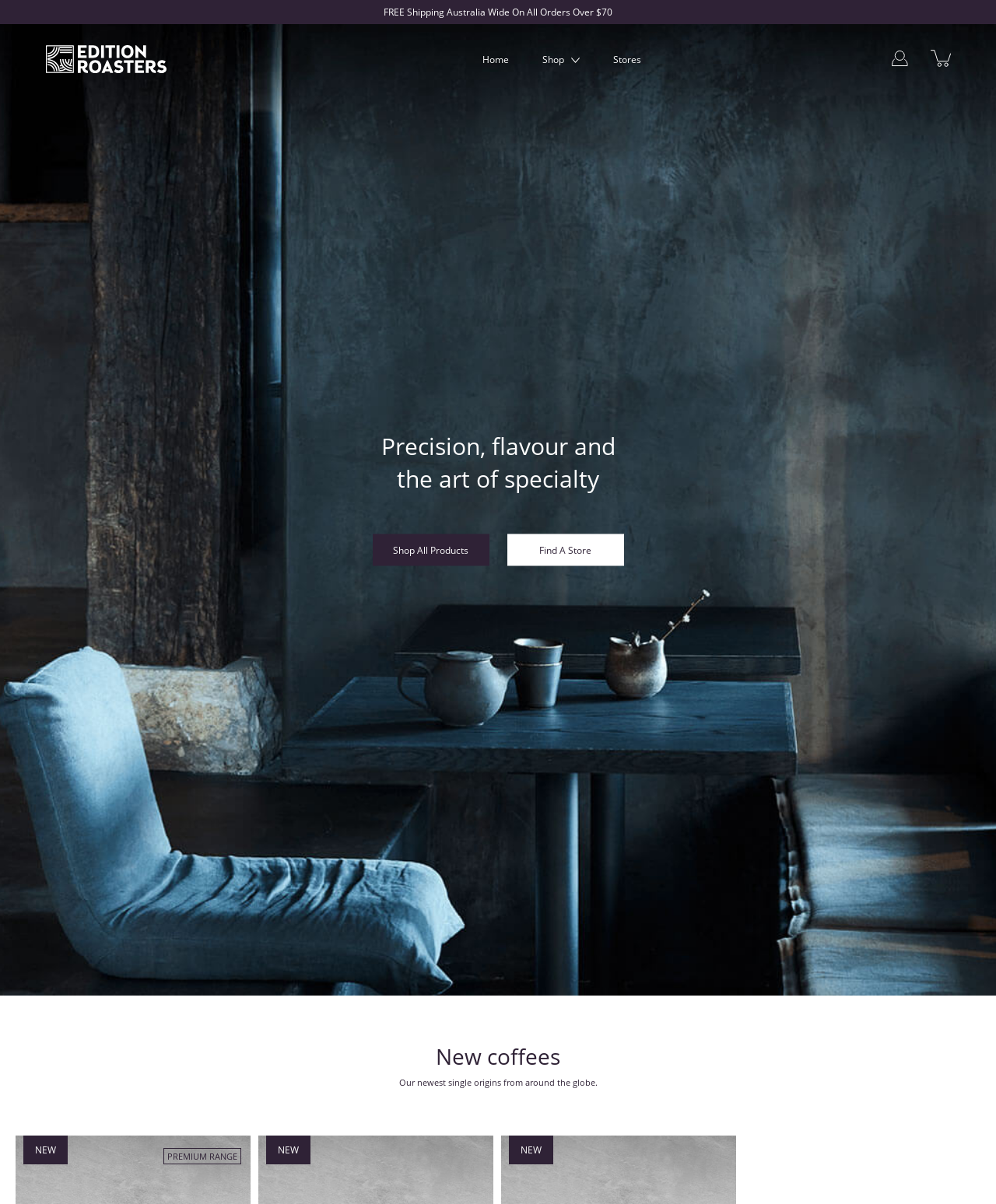Based on the provided description, "title="My Account"", find the bounding box of the corresponding UI element in the screenshot.

[0.895, 0.041, 0.915, 0.057]